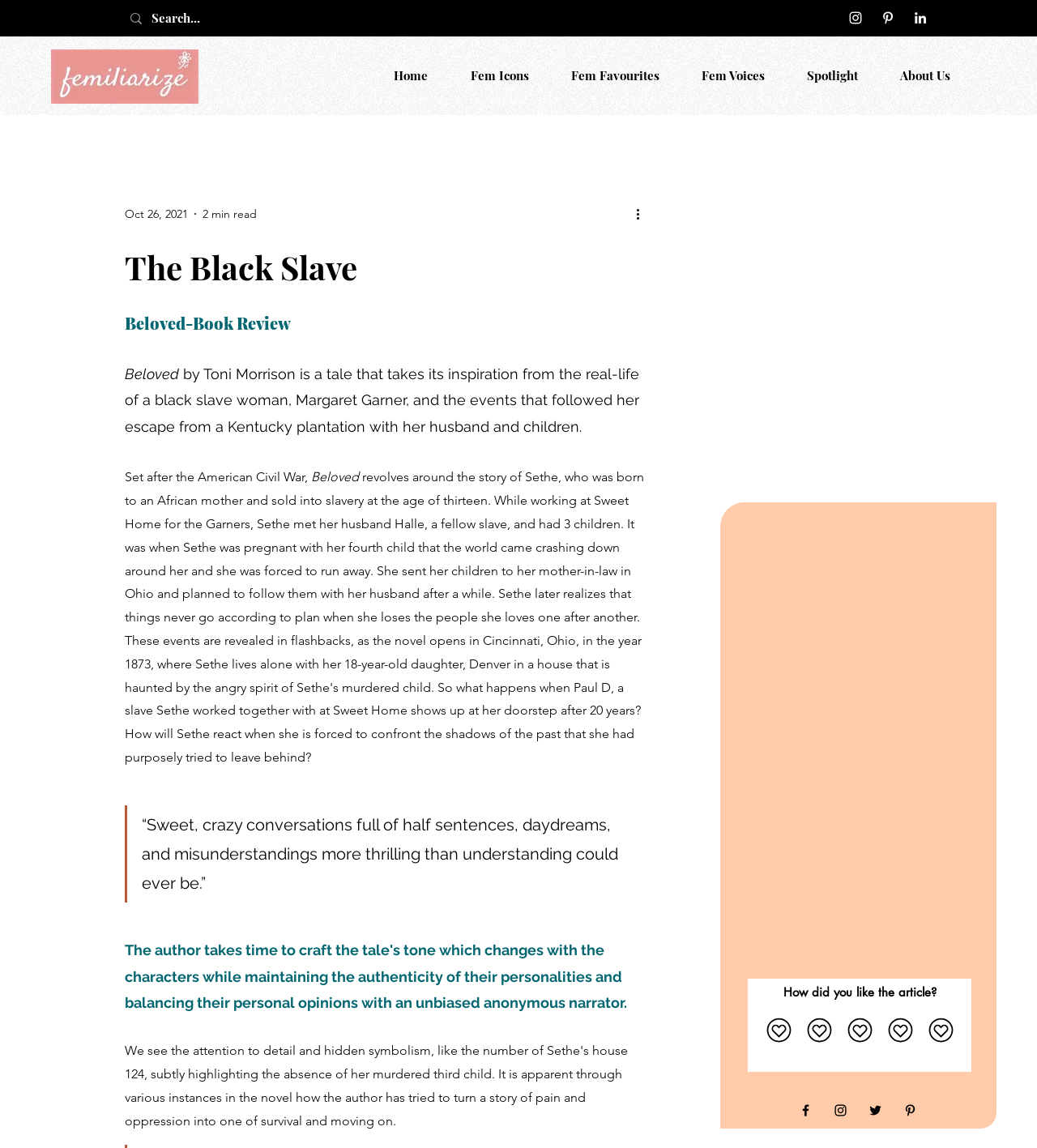Please find and report the primary heading text from the webpage.

The Black Slave